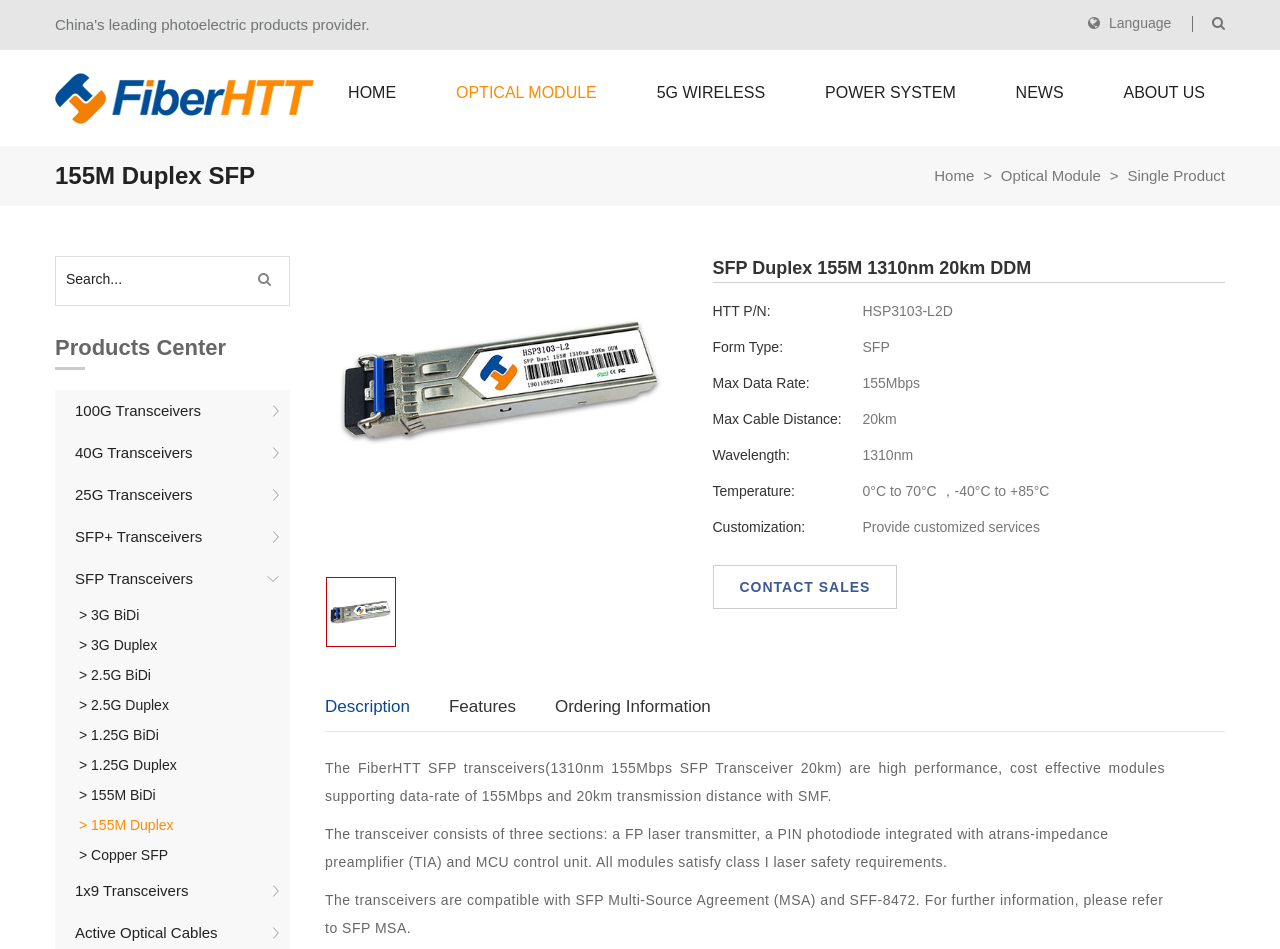Provide the bounding box for the UI element matching this description: "1x9 Transceivers".

[0.043, 0.917, 0.227, 0.961]